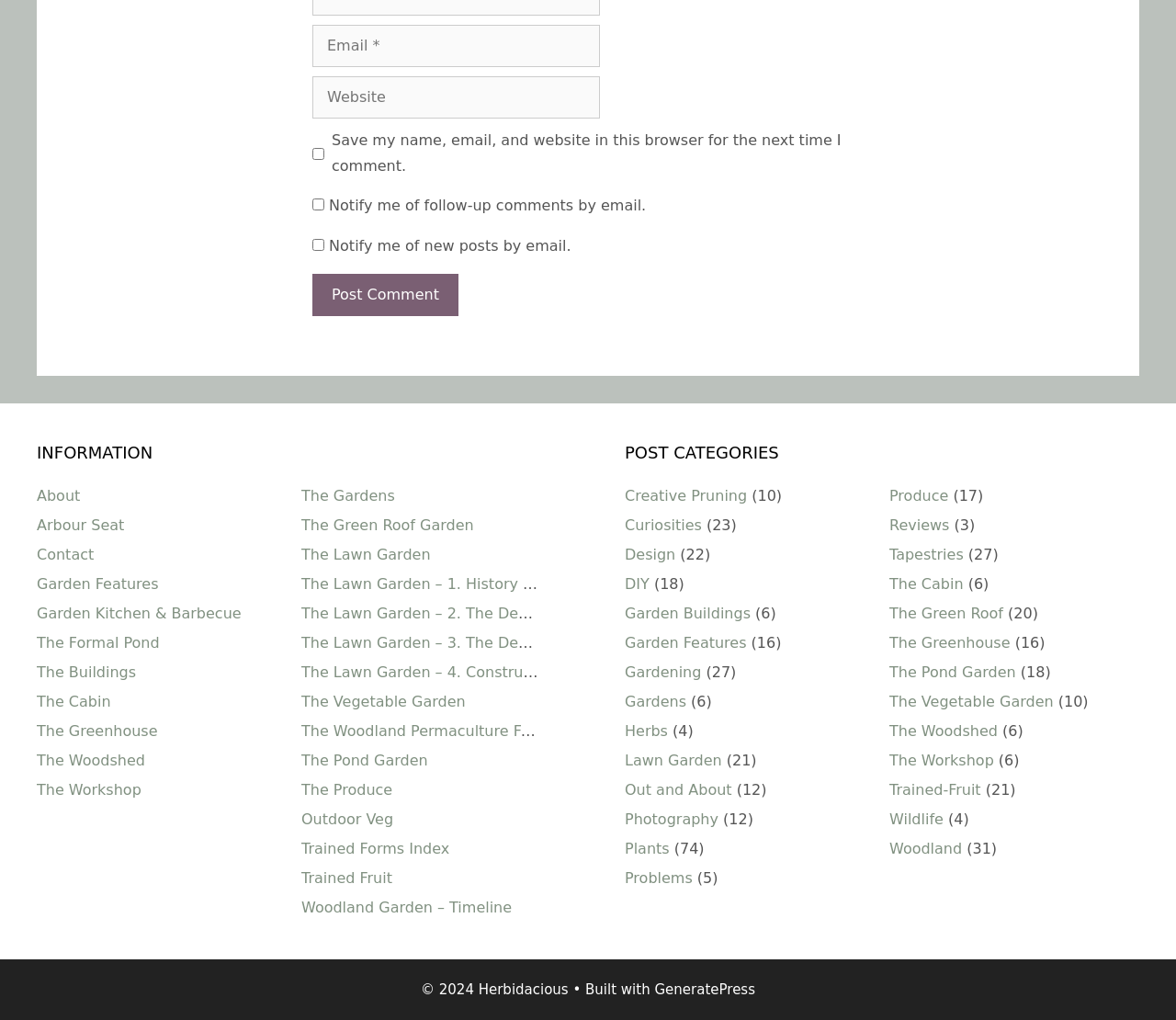Indicate the bounding box coordinates of the element that needs to be clicked to satisfy the following instruction: "Click 'Post Comment'". The coordinates should be four float numbers between 0 and 1, i.e., [left, top, right, bottom].

[0.266, 0.269, 0.39, 0.31]